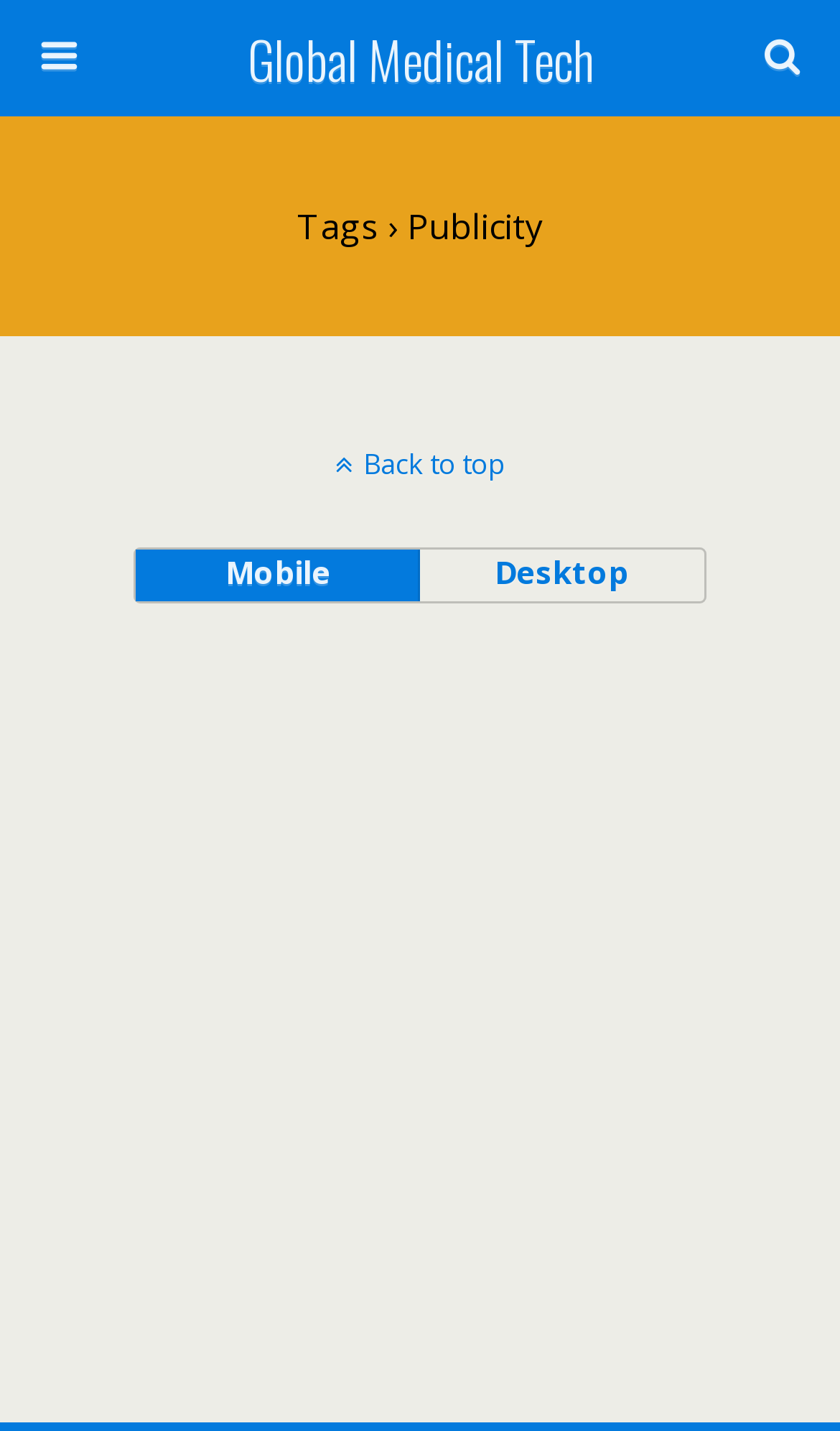What are the two options for viewing the website?
Utilize the image to construct a detailed and well-explained answer.

There are two buttons, 'Mobile' and 'Desktop', which suggest that the website can be viewed in two different modes, one optimized for mobile devices and the other for desktop devices.